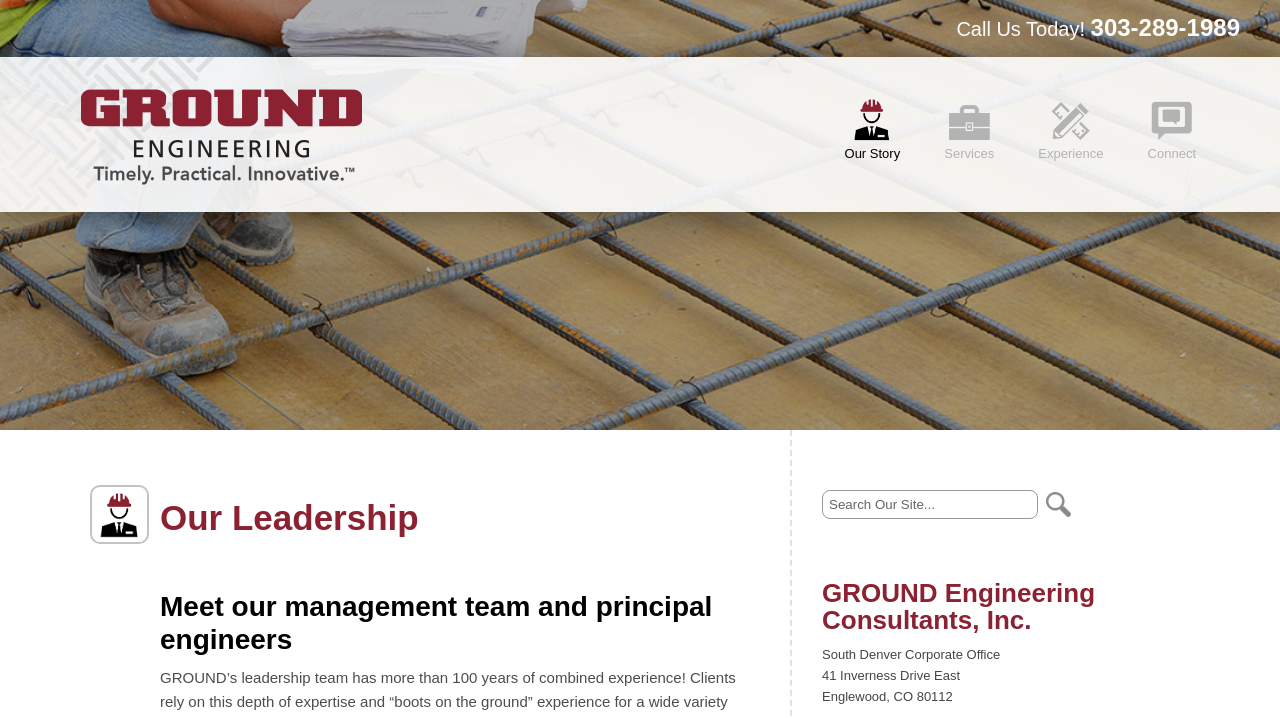What is the purpose of the textbox?
Look at the image and answer with only one word or phrase.

Unknown